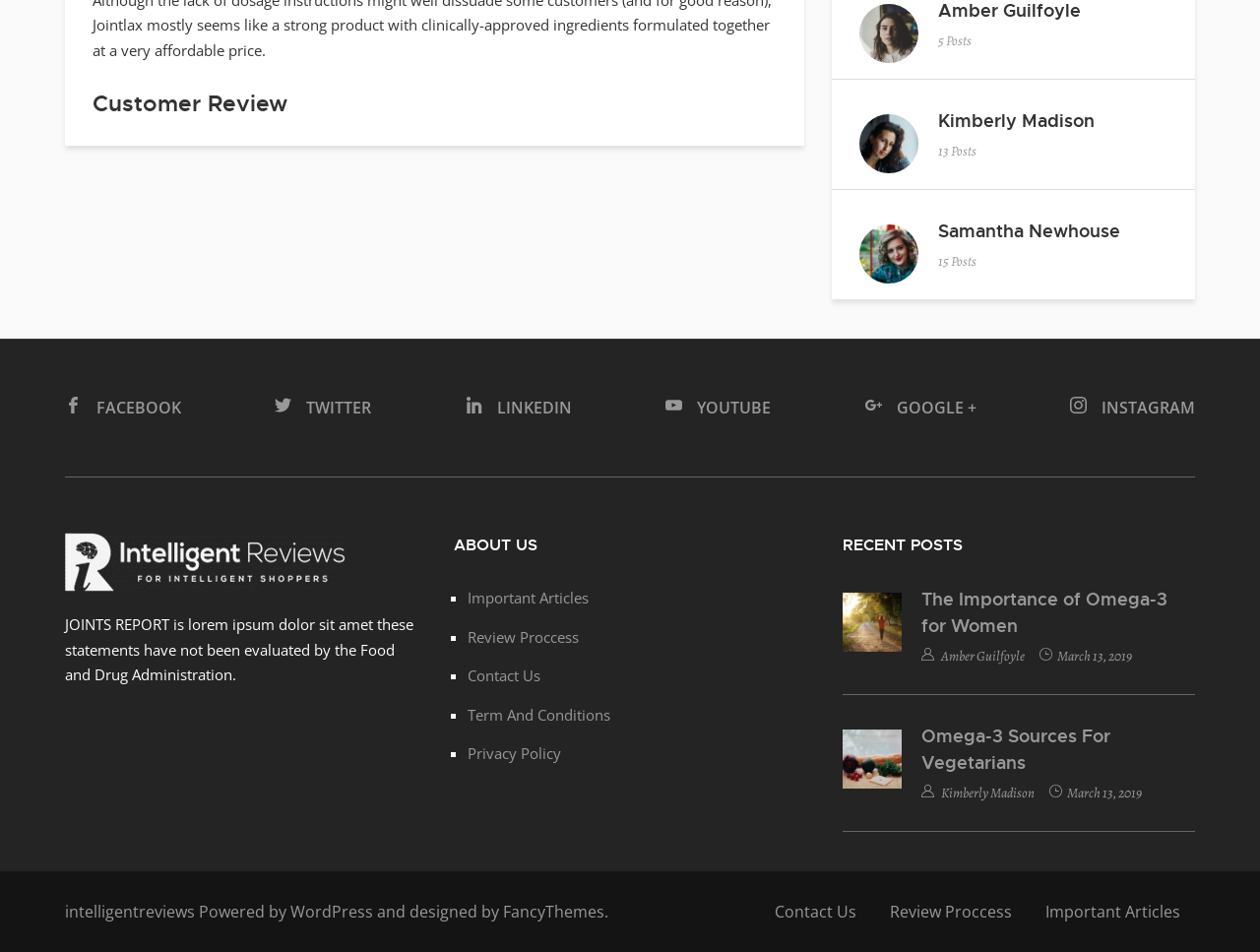Please find the bounding box coordinates of the element's region to be clicked to carry out this instruction: "Visit the 'ABOUT US' page".

[0.36, 0.56, 0.64, 0.587]